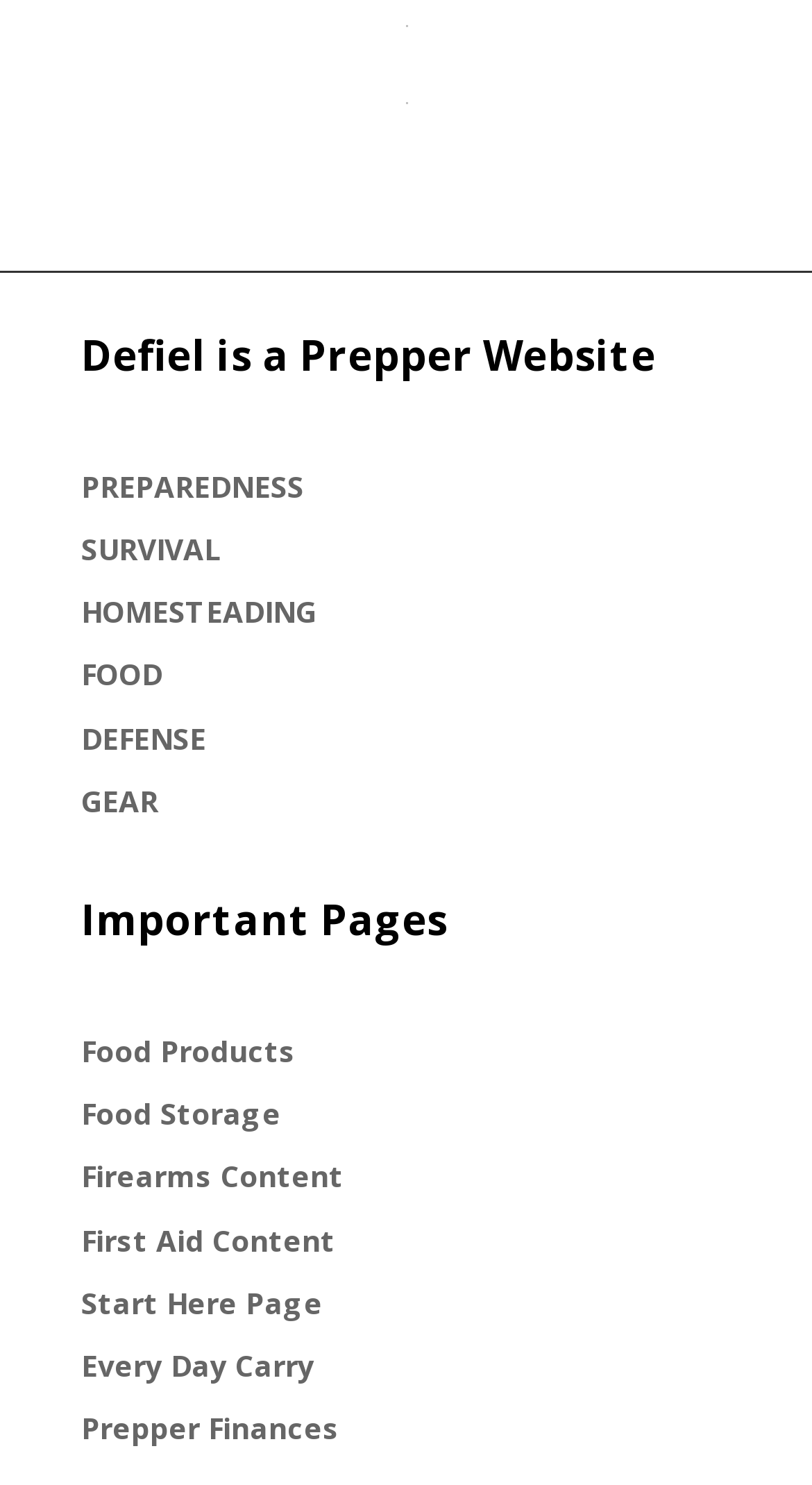Observe the image and answer the following question in detail: What is the name of the first important page listed?

After analyzing the webpage structure, I found that the first important page listed under the 'Important Pages' heading is 'Food Products', which is a link on the webpage.